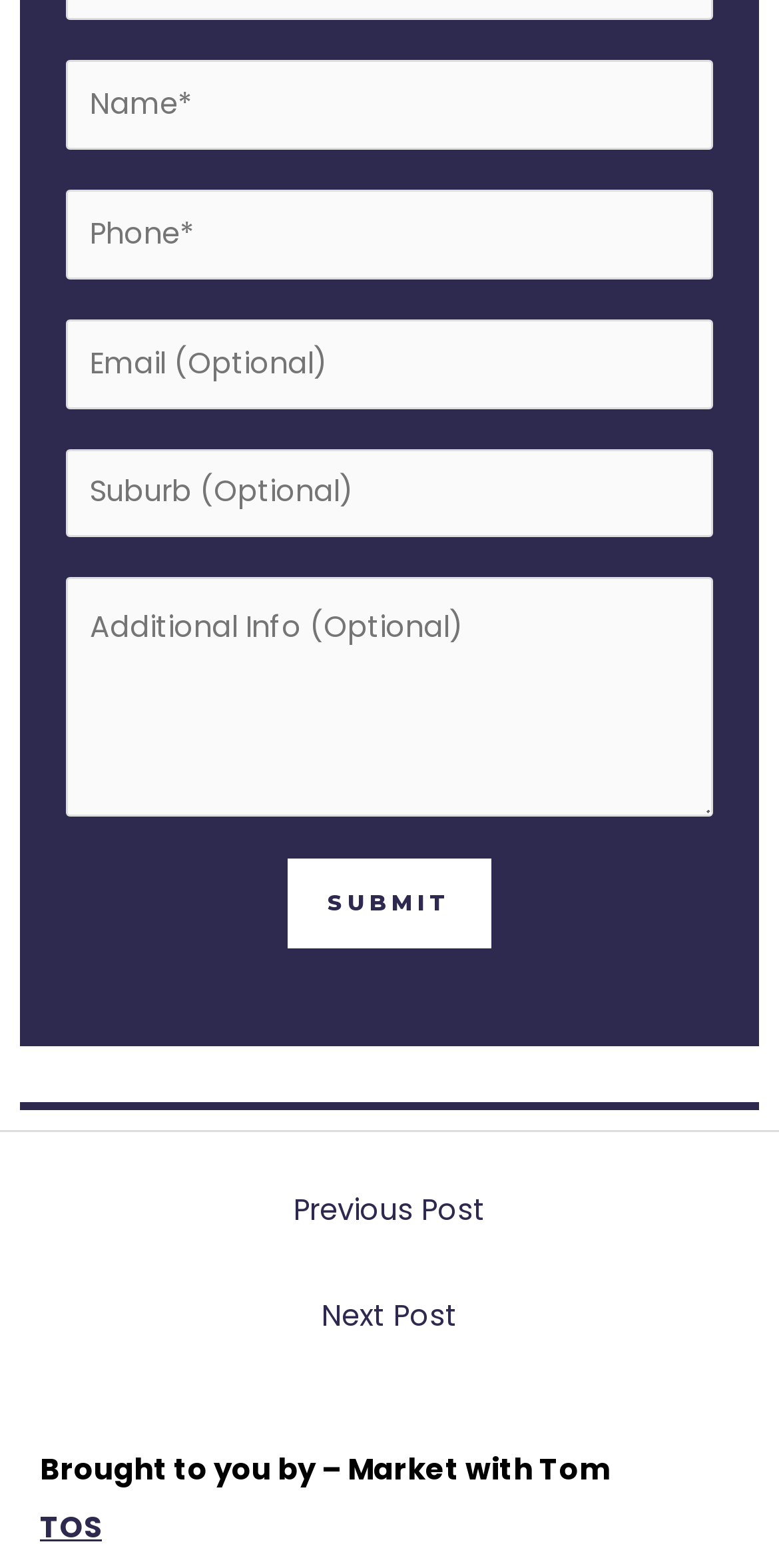What is the minimum value allowed in the phone number field?
Look at the image and respond with a one-word or short-phrase answer.

0